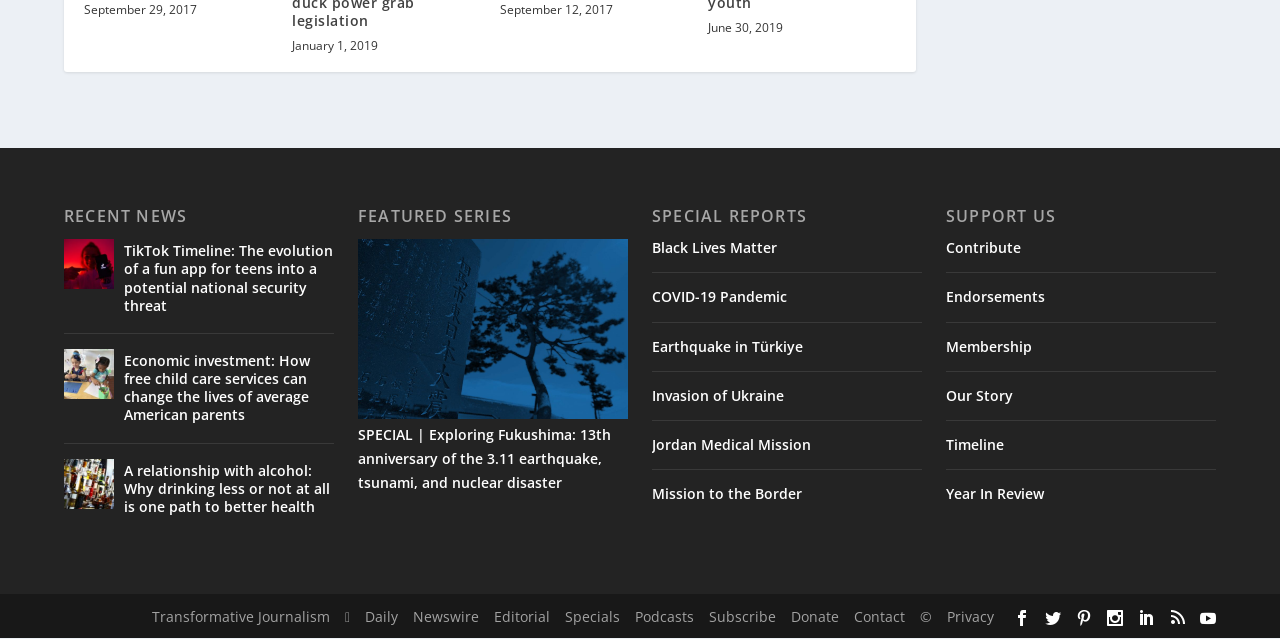What is the last link in the footer? Please answer the question using a single word or phrase based on the image.

Year In Review